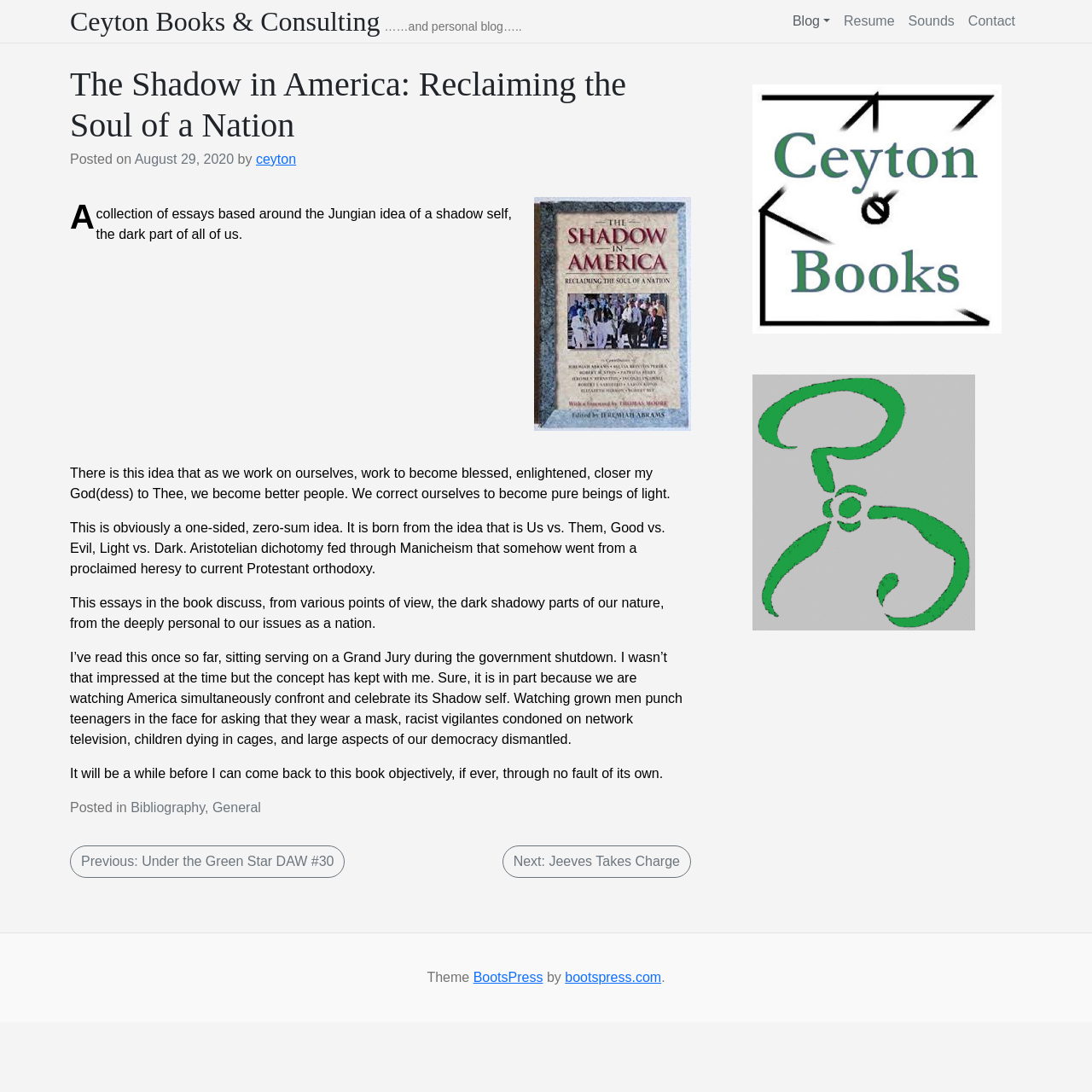Generate a thorough caption that explains the contents of the webpage.

This webpage is about a book titled "The Shadow in America: Reclaiming the Soul of a Nation" and appears to be a personal blog or website of the author, Ceyton. At the top, there is a navigation menu with links to "Blog", "Resume", "Sounds", and "Contact". Below this menu, there is a main section that takes up most of the page, containing an article about the book.

The article has a heading with the book title, followed by a paragraph describing the book as a collection of essays exploring the concept of a shadow self. There are several paragraphs of text discussing the idea of the shadow self and its relevance to American society. The text is accompanied by a figure, likely an image related to the book.

At the bottom of the main section, there is a footer with links to categories, including "Bibliography" and "General". There is also a post navigation section with links to previous and next posts.

To the right of the main section, there is a sidebar with a heading "Posts". At the very bottom of the page, there is a colophon section with information about the website's theme, including a link to the theme's creator, BootsPress.